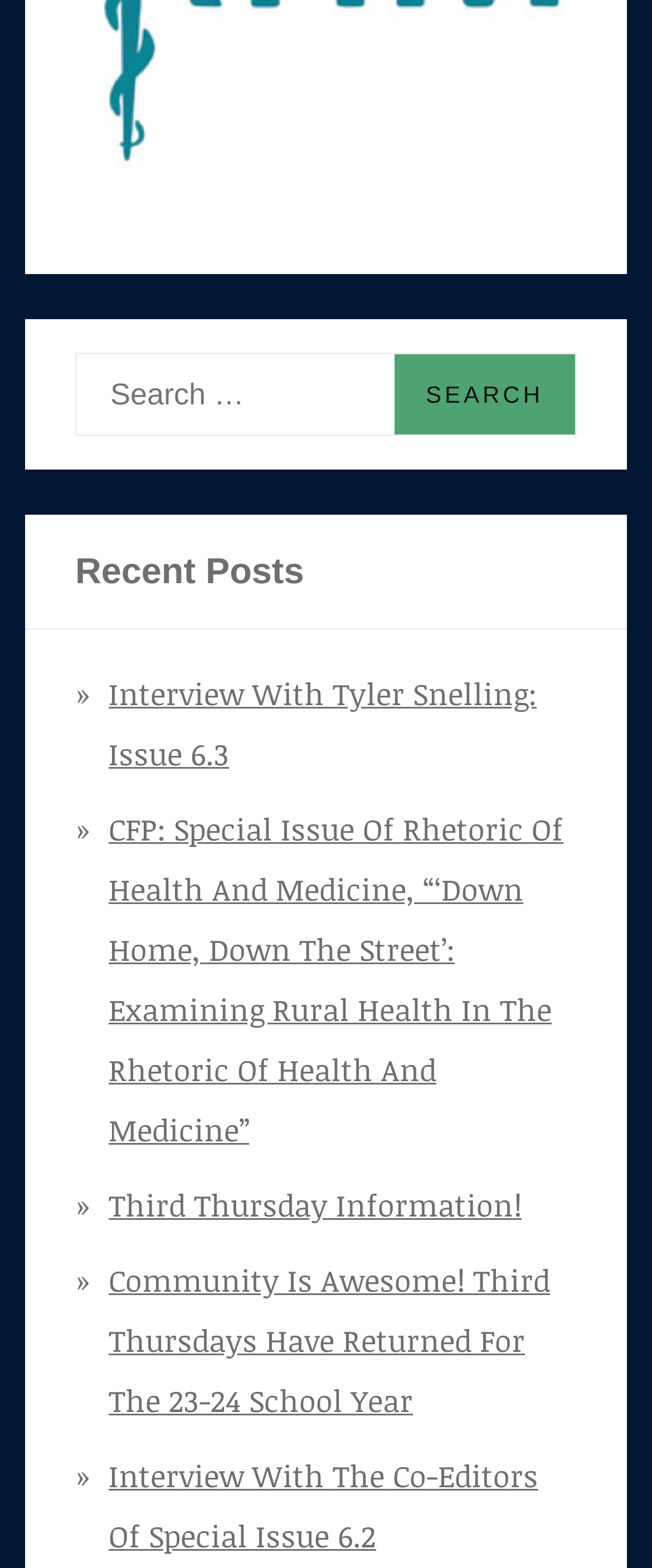Find the bounding box of the element with the following description: "parent_node: Search for: value="Search"". The coordinates must be four float numbers between 0 and 1, formatted as [left, top, right, bottom].

[0.604, 0.226, 0.882, 0.277]